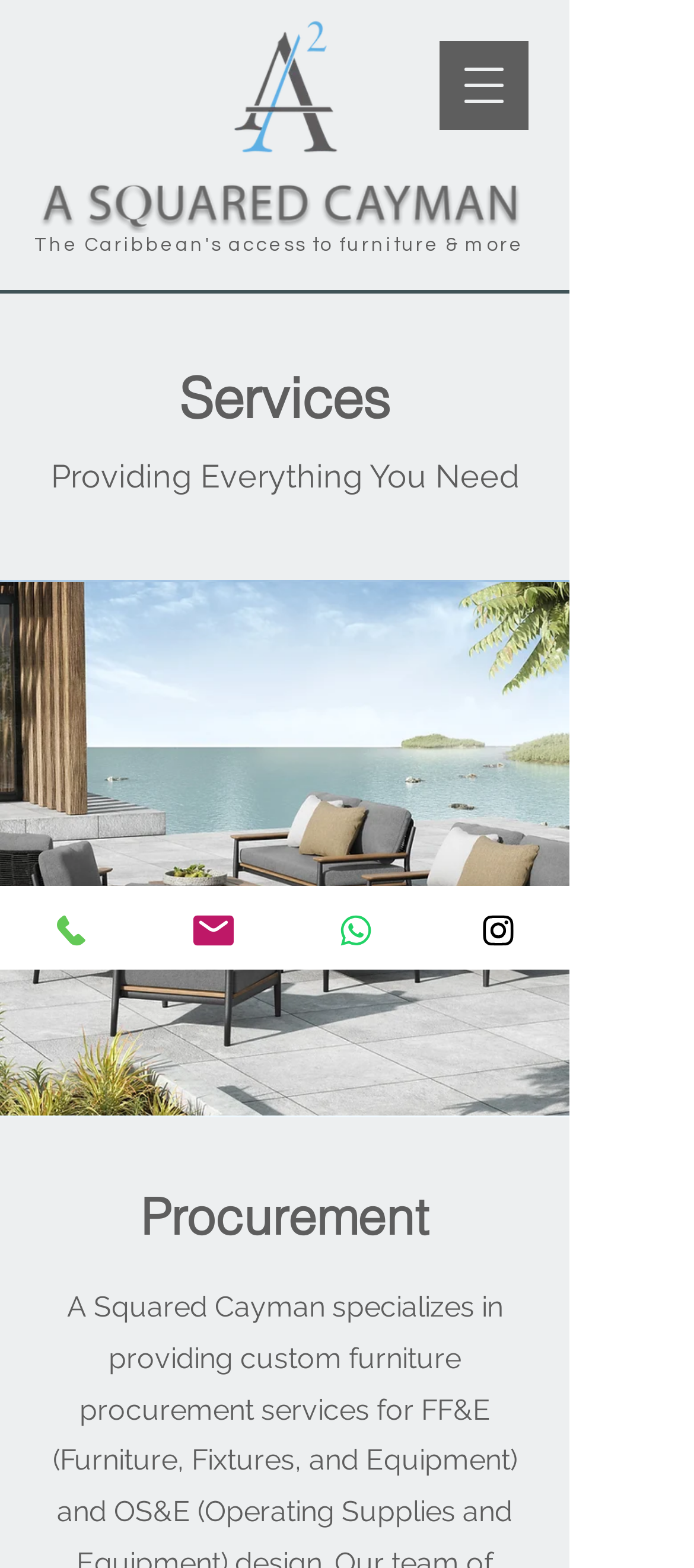What is the main service provided by the company?
Please answer the question with as much detail as possible using the screenshot.

The webpage has a heading 'Services' and under it, there is a subheading 'Procurement'. This suggests that procurement is one of the main services provided by the company.